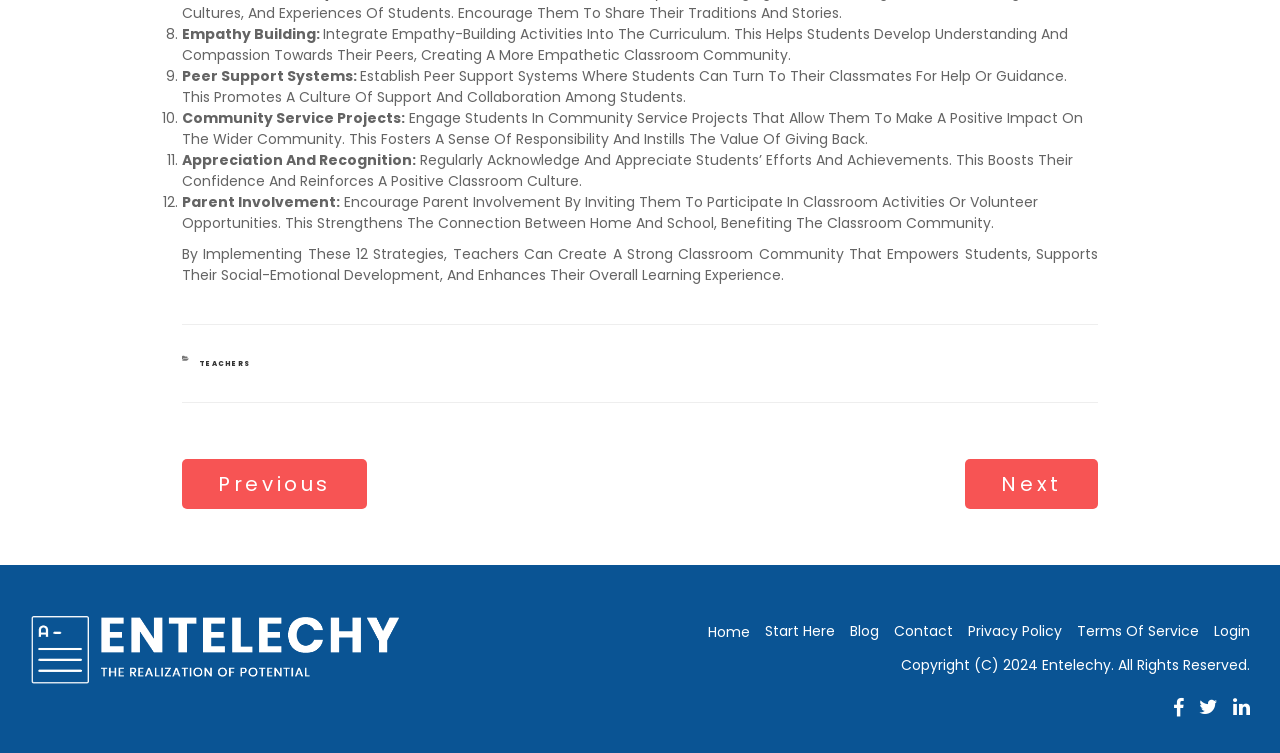Bounding box coordinates are specified in the format (top-left x, top-left y, bottom-right x, bottom-right y). All values are floating point numbers bounded between 0 and 1. Please provide the bounding box coordinate of the region this sentence describes: Login

[0.948, 0.824, 0.977, 0.851]